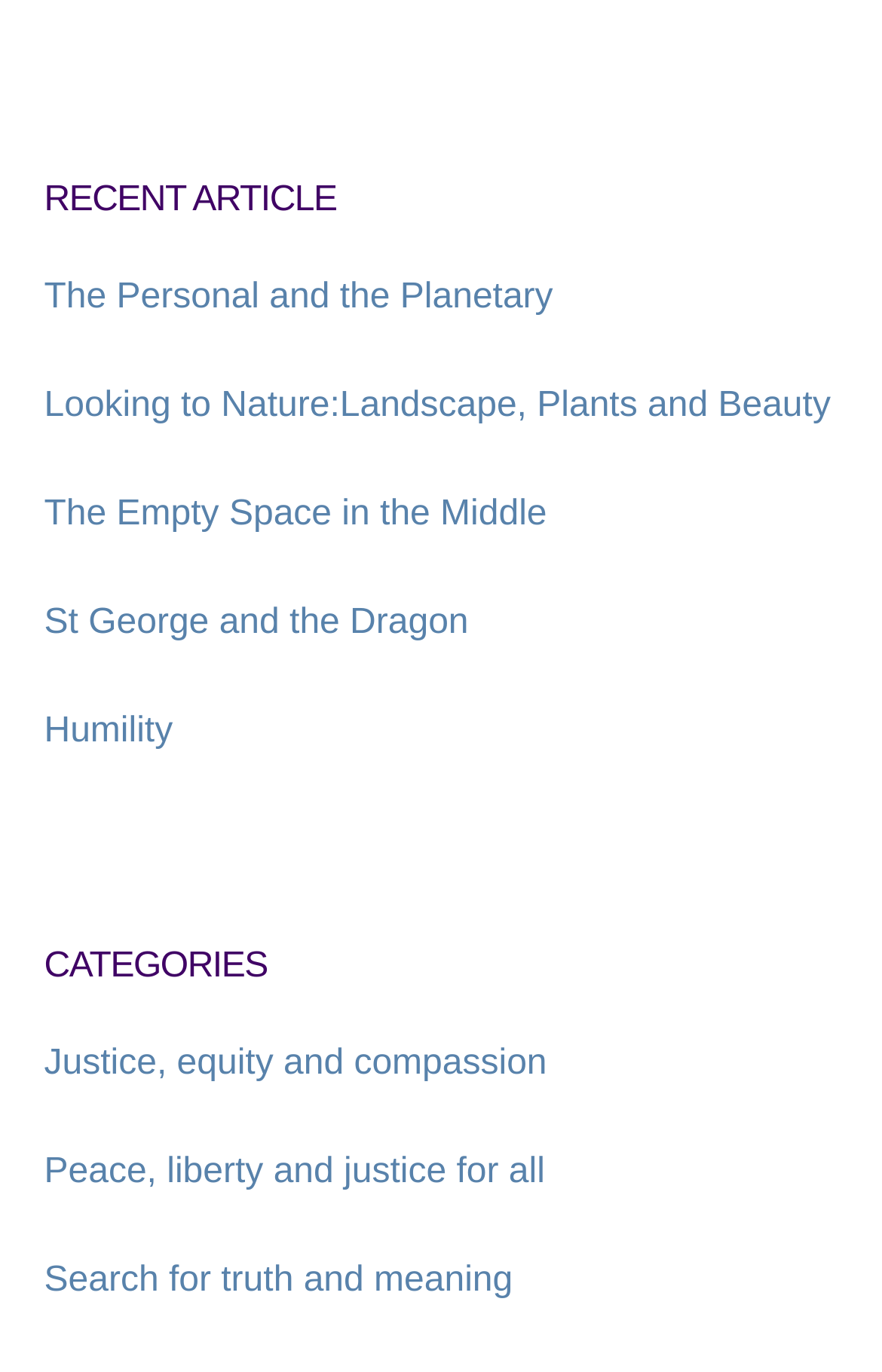Calculate the bounding box coordinates for the UI element based on the following description: "Search for truth and meaning". Ensure the coordinates are four float numbers between 0 and 1, i.e., [left, top, right, bottom].

[0.05, 0.92, 0.581, 0.948]